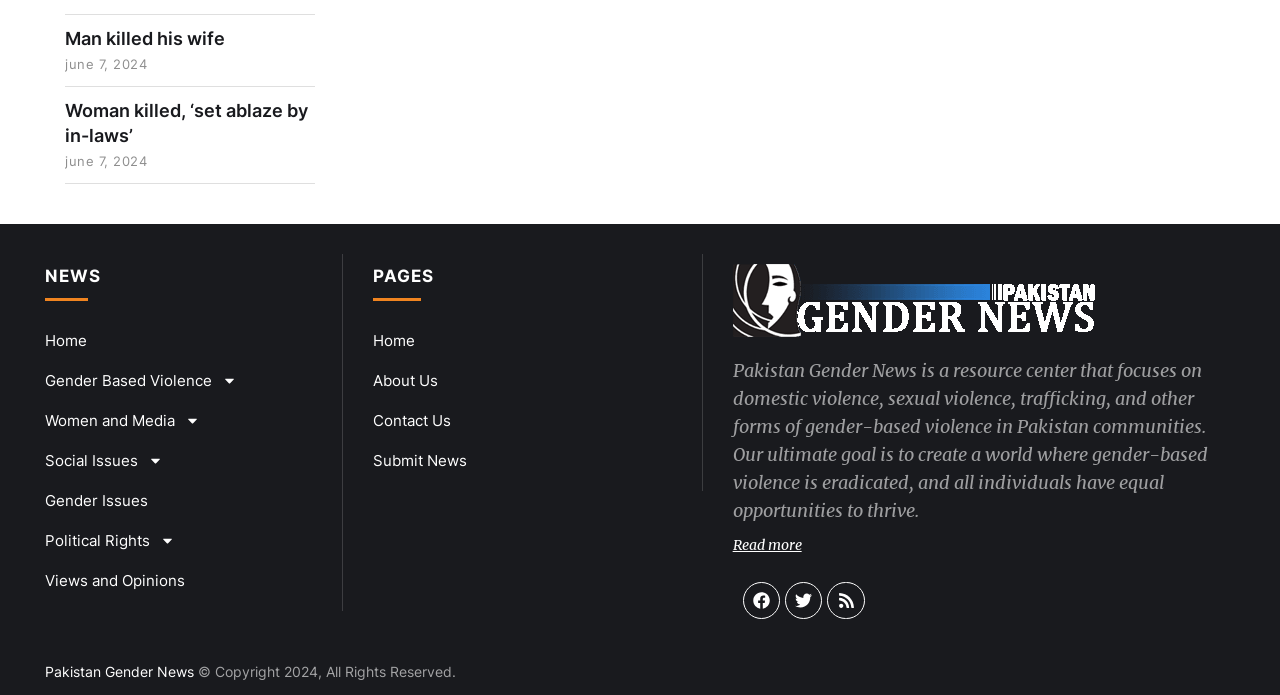Determine the bounding box coordinates (top-left x, top-left y, bottom-right x, bottom-right y) of the UI element described in the following text: Women and Media

[0.035, 0.577, 0.259, 0.635]